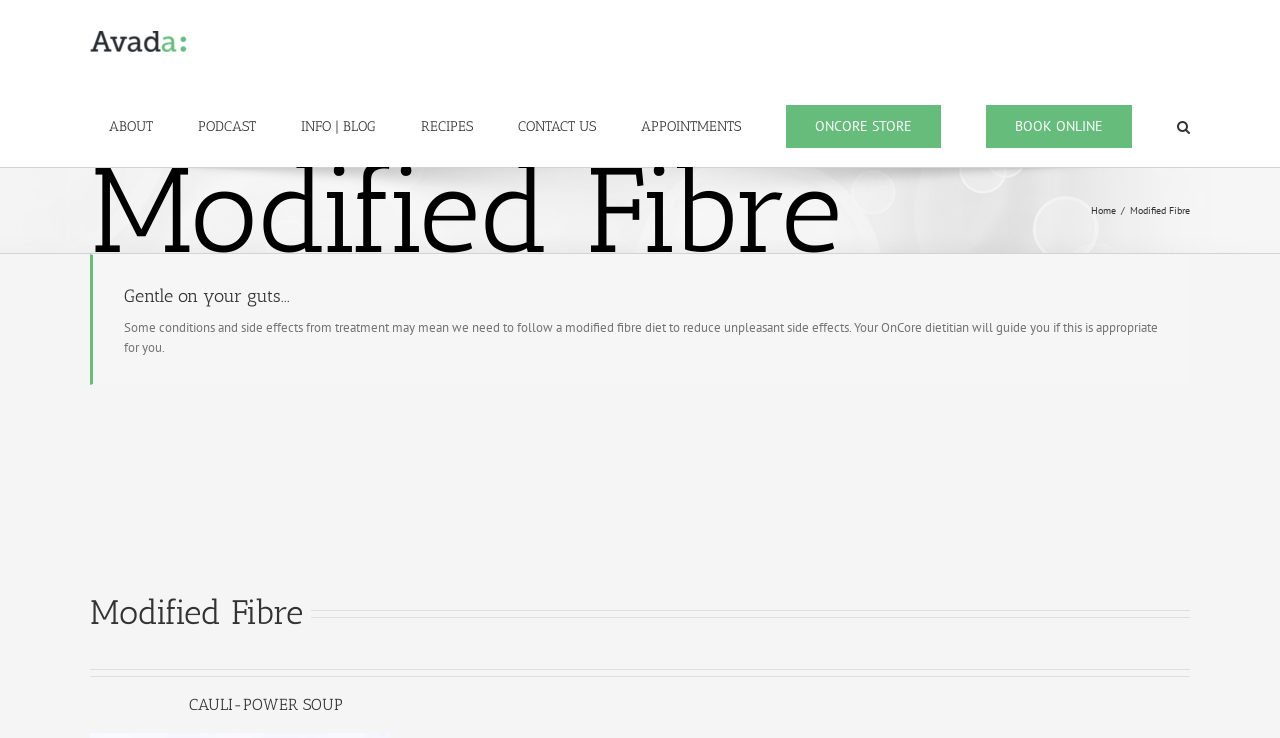Determine the bounding box coordinates of the element's region needed to click to follow the instruction: "Go to About page". Provide these coordinates as four float numbers between 0 and 1, formatted as [left, top, right, bottom].

None